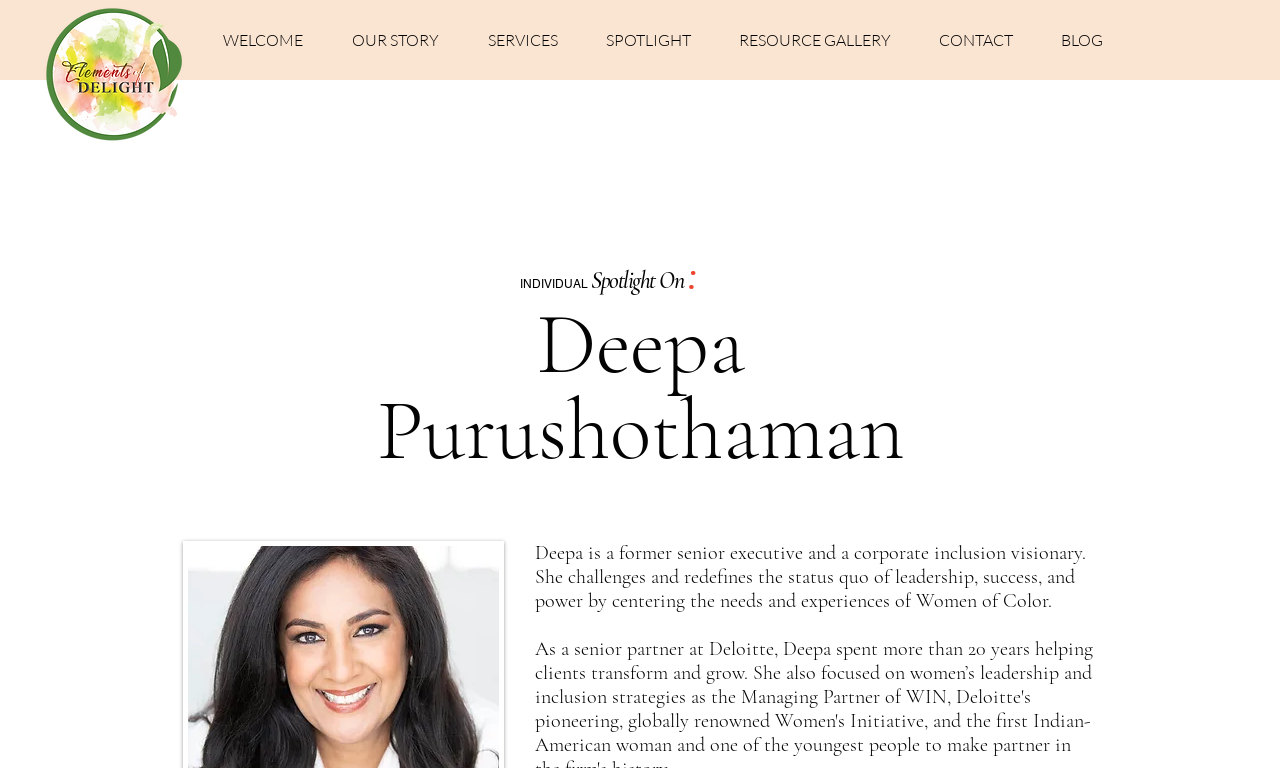Bounding box coordinates must be specified in the format (top-left x, top-left y, bottom-right x, bottom-right y). All values should be floating point numbers between 0 and 1. What are the bounding box coordinates of the UI element described as: BLOG

[0.81, 0.02, 0.88, 0.085]